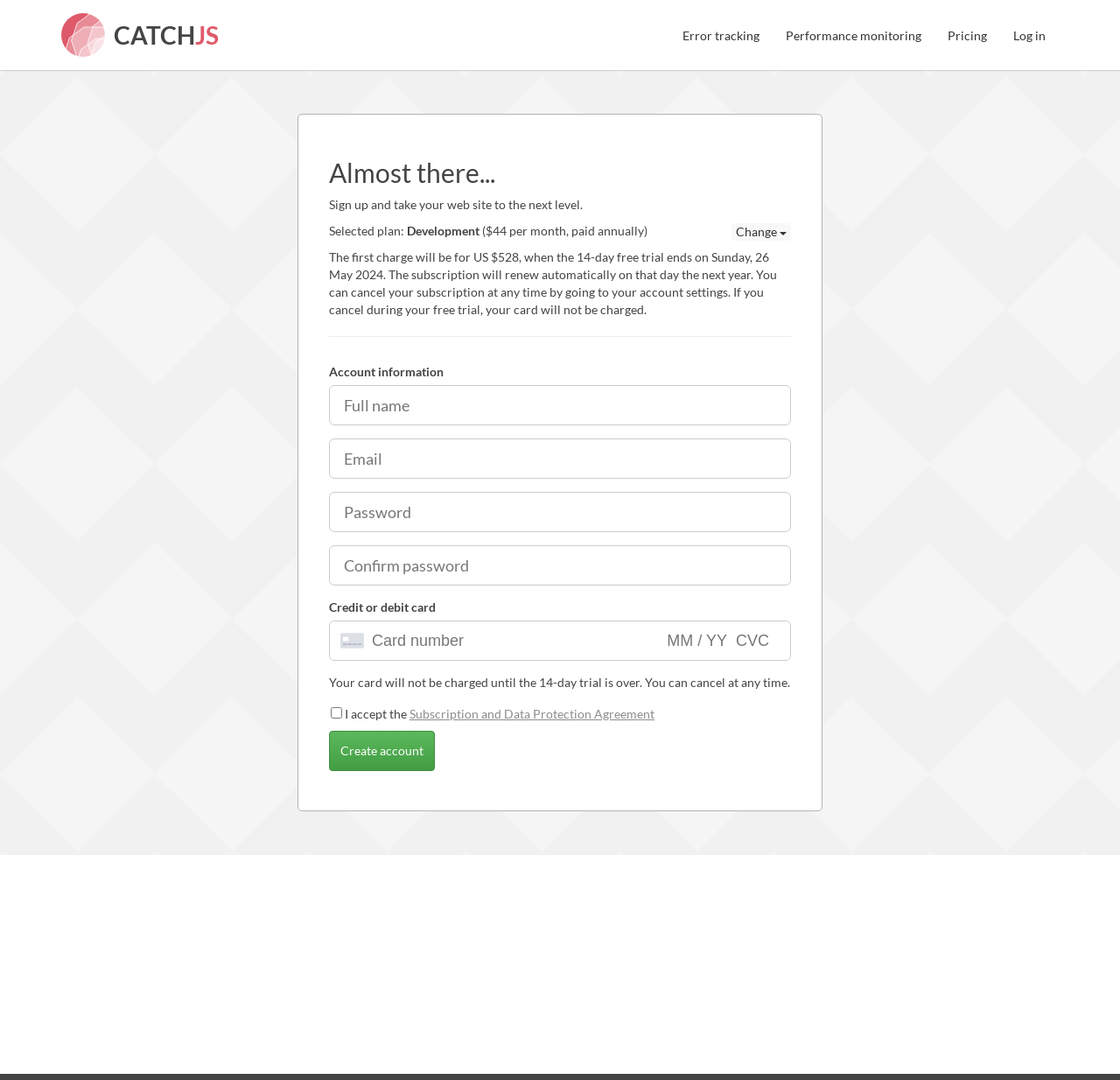Can you give a detailed response to the following question using the information from the image? How much is the first charge?

The first charge is US $528 as stated in the StaticText element with the text 'The first charge will be for US $528, when the 14-day free trial ends on Sunday, 26 May 2024.'.